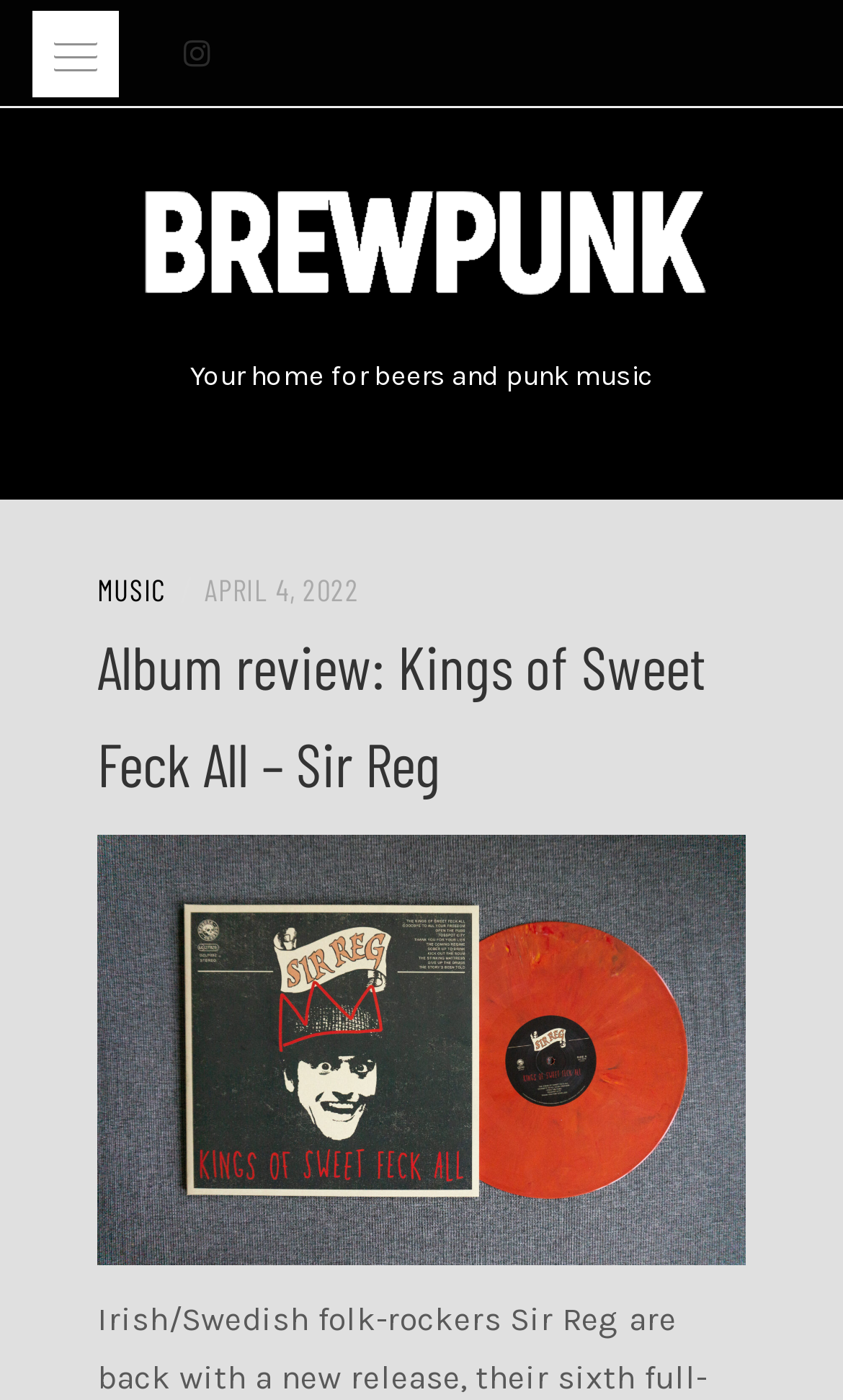Using the provided element description: "Music", identify the bounding box coordinates. The coordinates should be four floats between 0 and 1 in the order [left, top, right, bottom].

[0.115, 0.407, 0.196, 0.433]